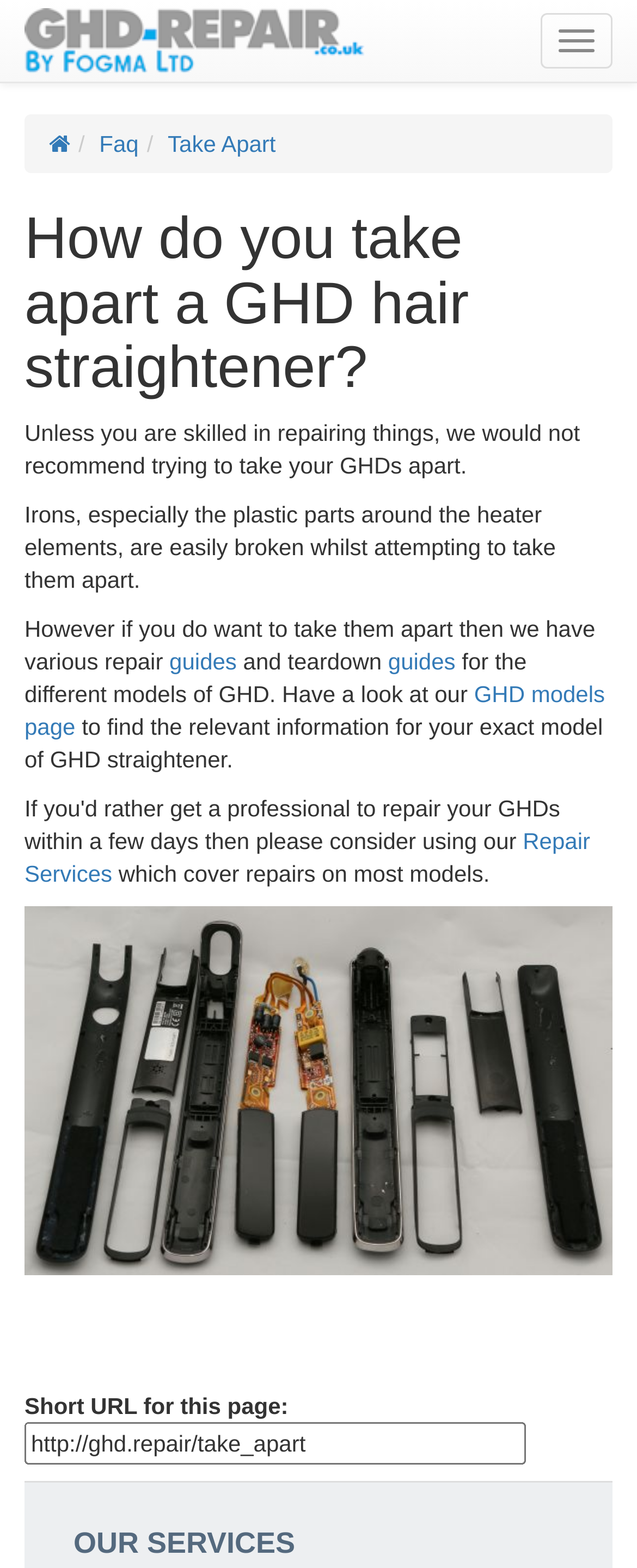What is the warning about taking apart GHD hair straighteners?
Refer to the image and answer the question using a single word or phrase.

Easily broken